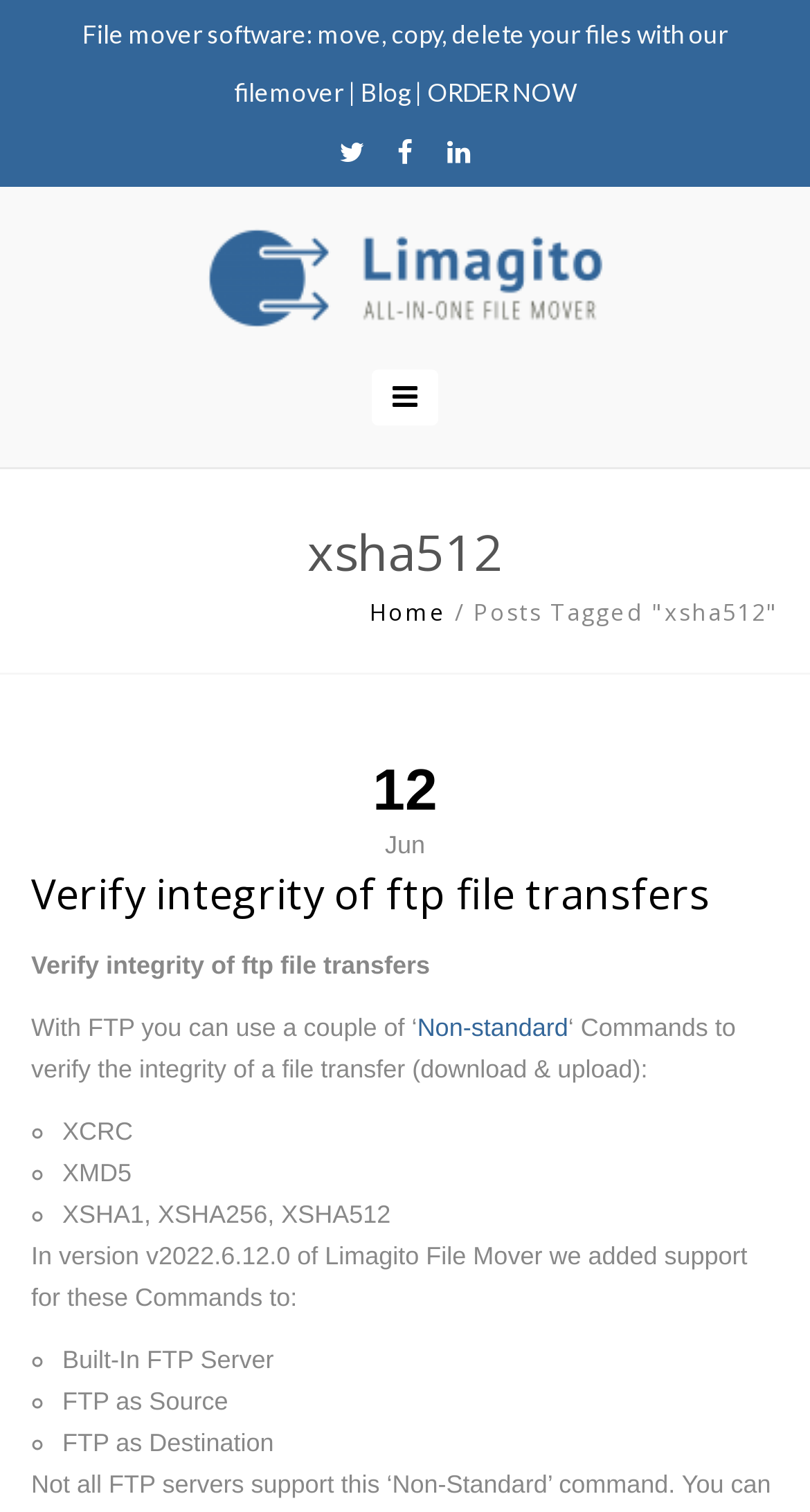Identify the bounding box coordinates for the region of the element that should be clicked to carry out the instruction: "Read the post about 'Verify integrity of ftp file transfers'". The bounding box coordinates should be four float numbers between 0 and 1, i.e., [left, top, right, bottom].

[0.038, 0.573, 0.877, 0.61]